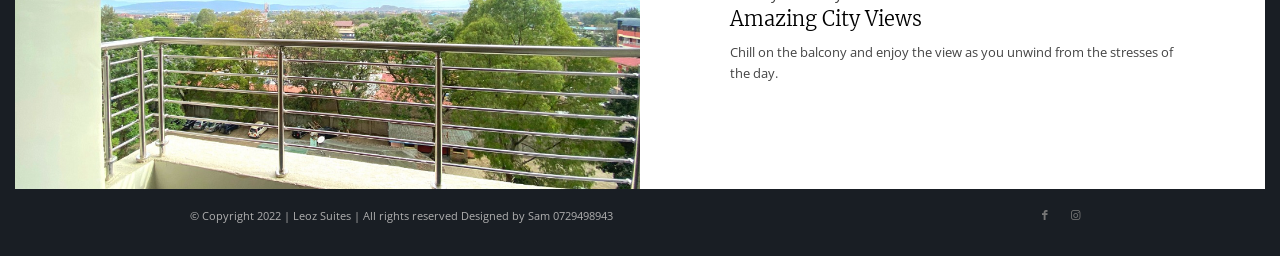Identify the coordinates of the bounding box for the element described below: "Facebook". Return the coordinates as four float numbers between 0 and 1: [left, top, right, bottom].

[0.805, 0.781, 0.828, 0.898]